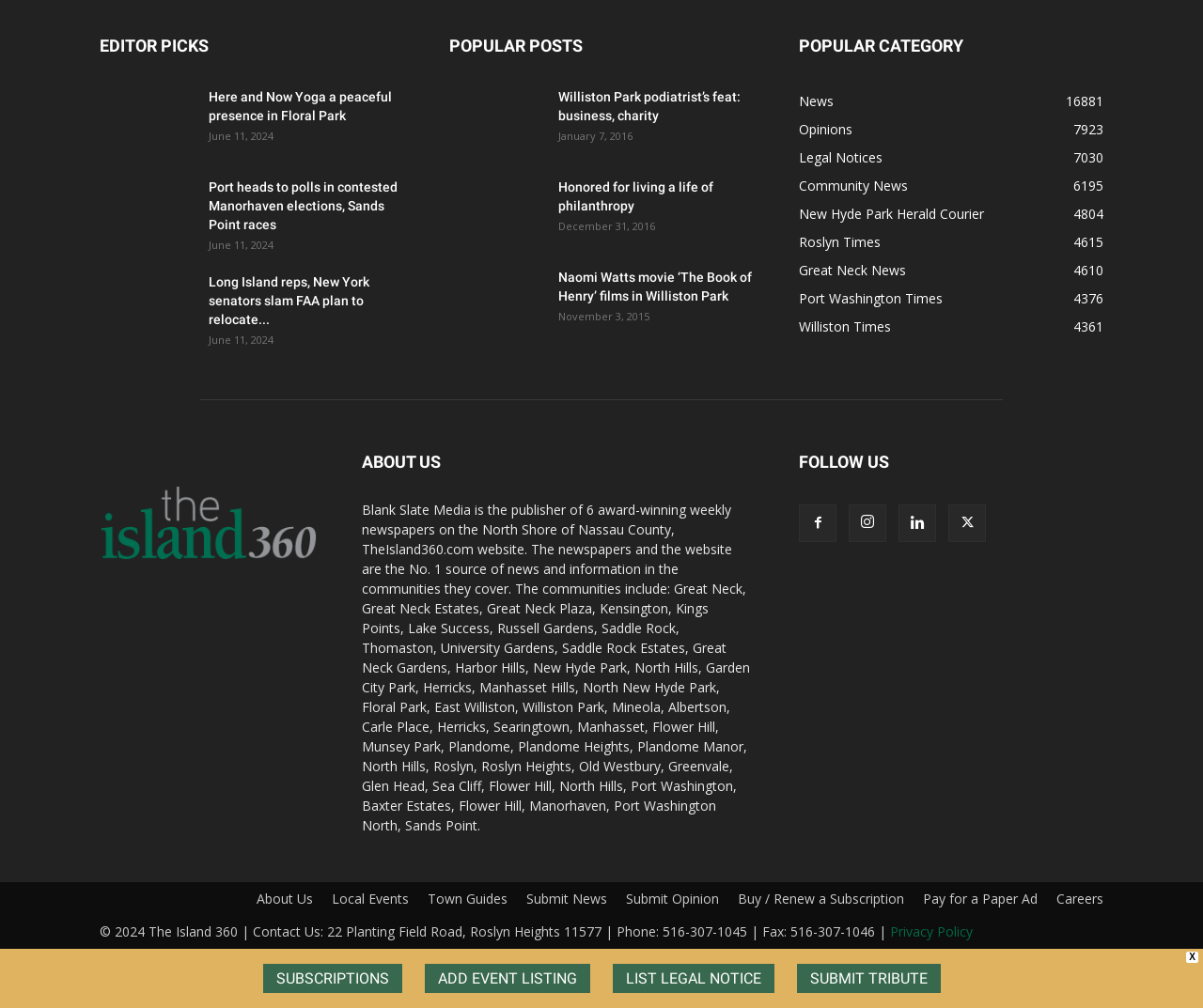Please find the bounding box coordinates of the clickable region needed to complete the following instruction: "submit a news article". The bounding box coordinates must consist of four float numbers between 0 and 1, i.e., [left, top, right, bottom].

[0.438, 0.884, 0.505, 0.9]